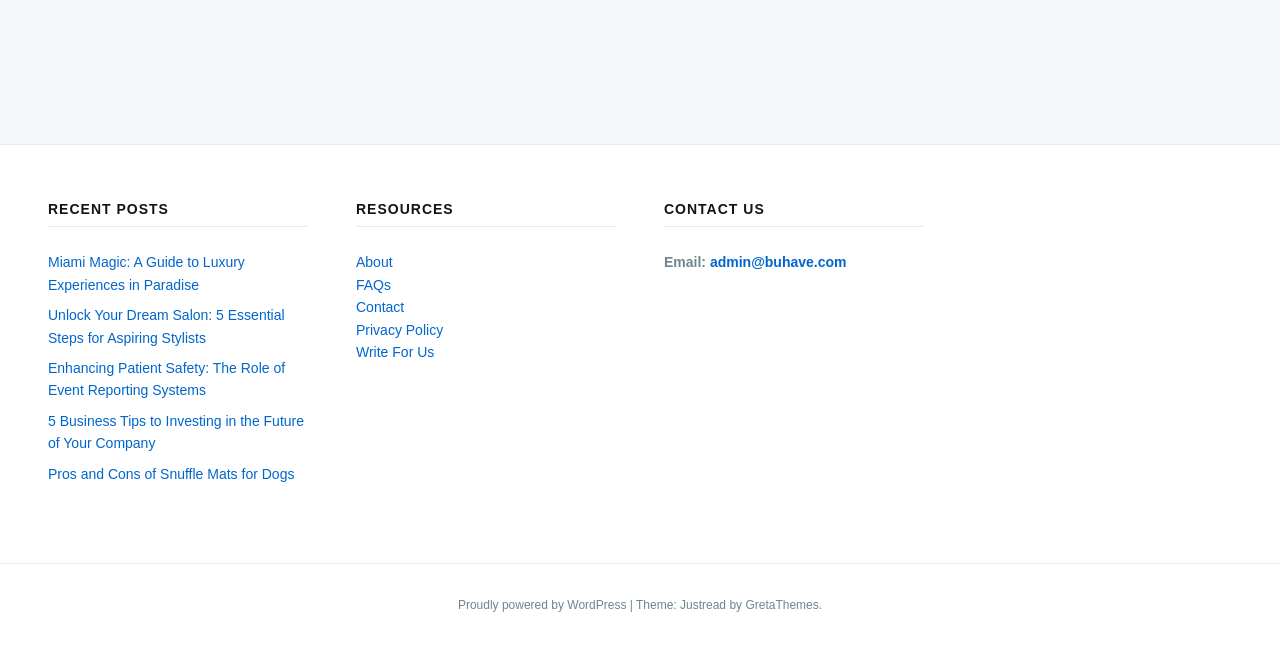Based on the element description "Write For Us", predict the bounding box coordinates of the UI element.

[0.278, 0.532, 0.339, 0.556]